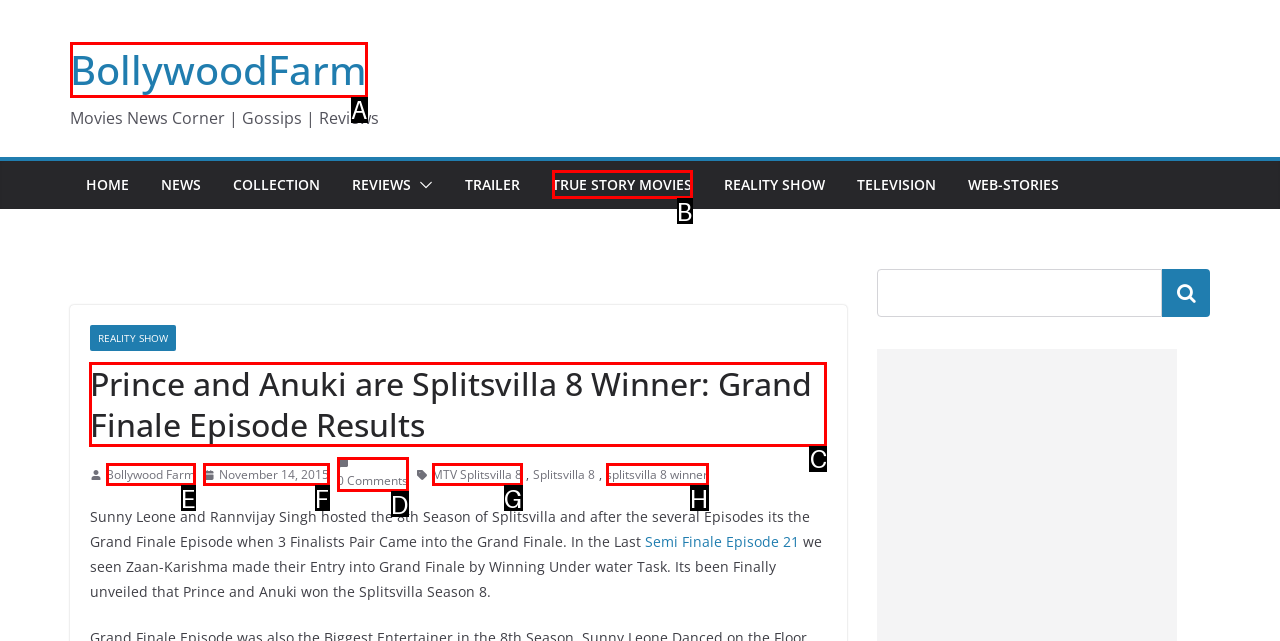Which choice should you pick to execute the task: View the Grand Finale Episode Results
Respond with the letter associated with the correct option only.

C